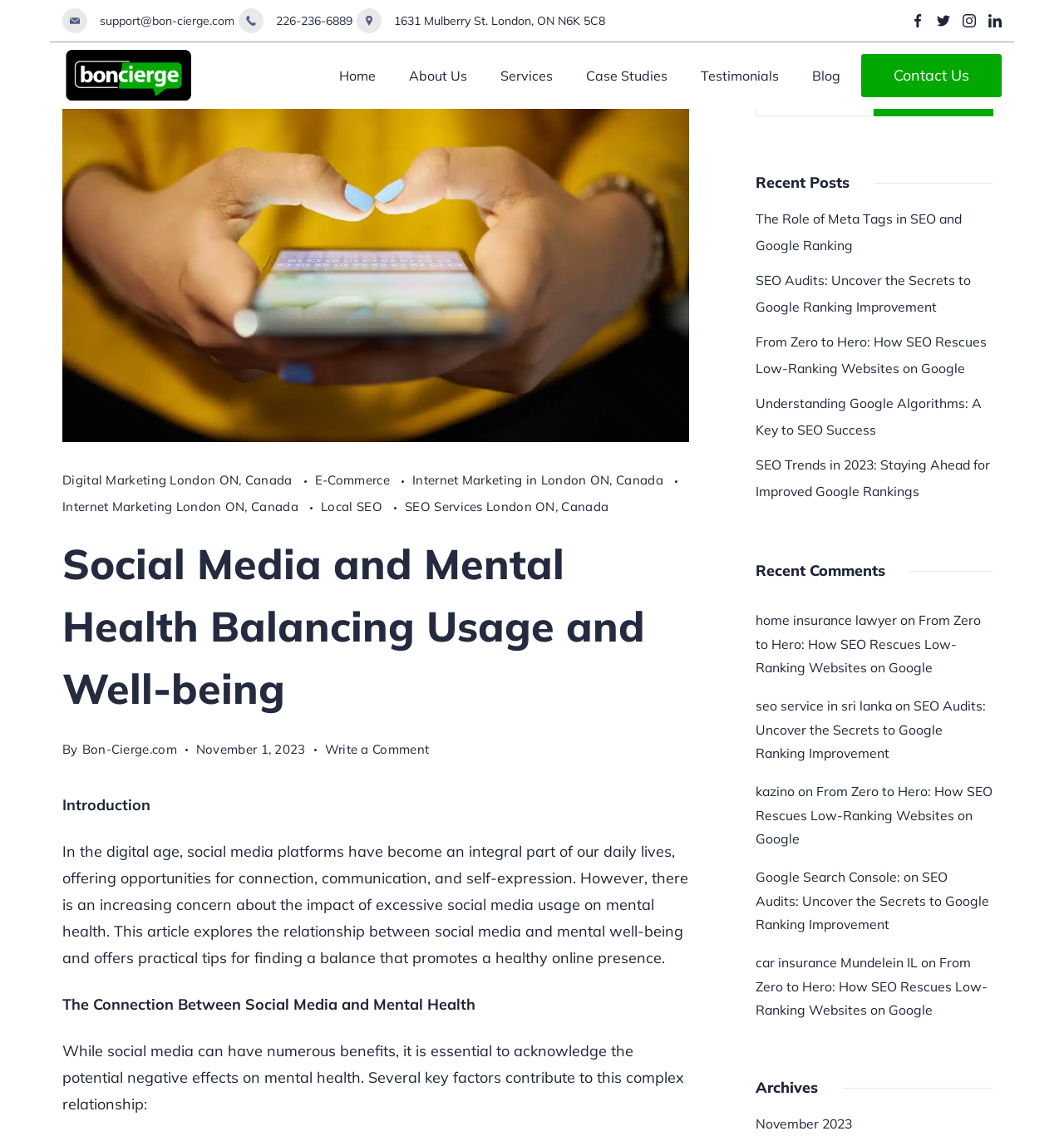Please determine the bounding box coordinates of the element to click in order to execute the following instruction: "Contact Us". The coordinates should be four float numbers between 0 and 1, specified as [left, top, right, bottom].

[0.809, 0.048, 0.941, 0.085]